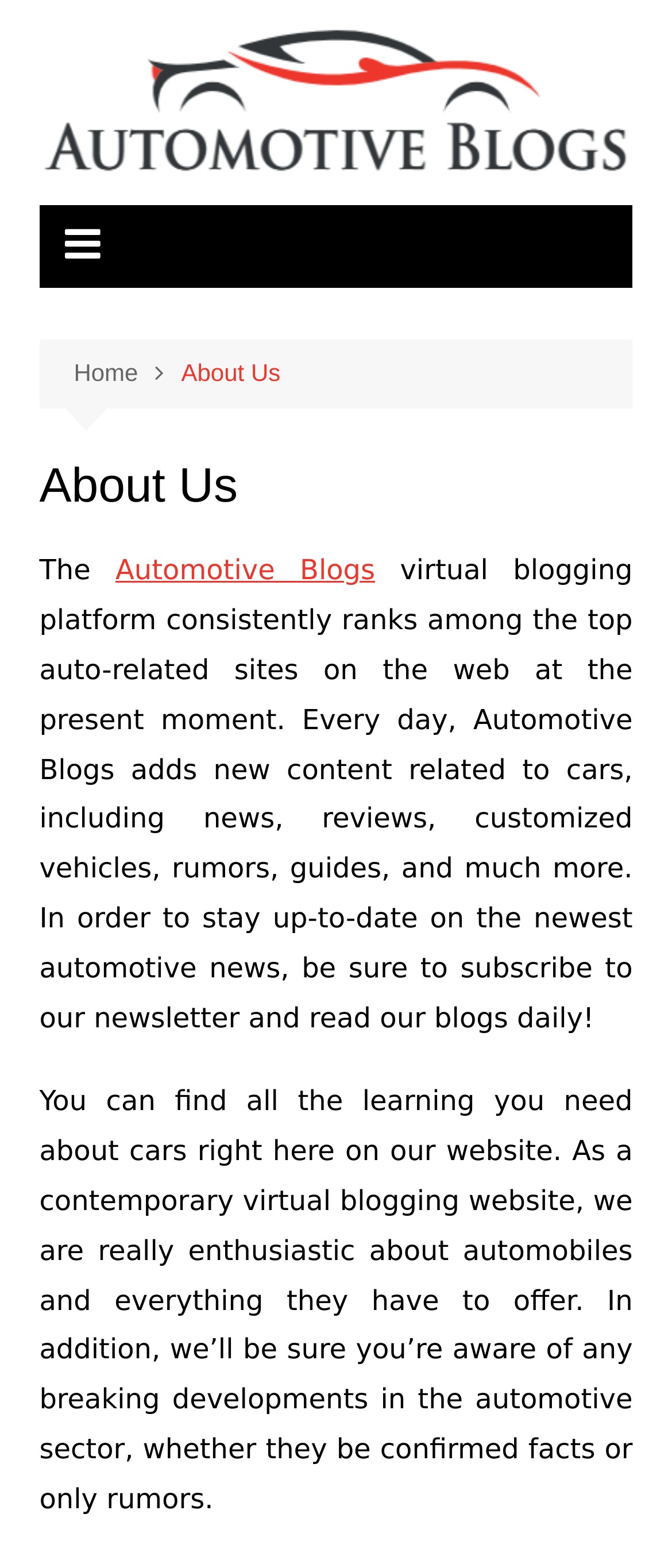Give a one-word or one-phrase response to the question:
What is the name of the website?

Automotive Blogs